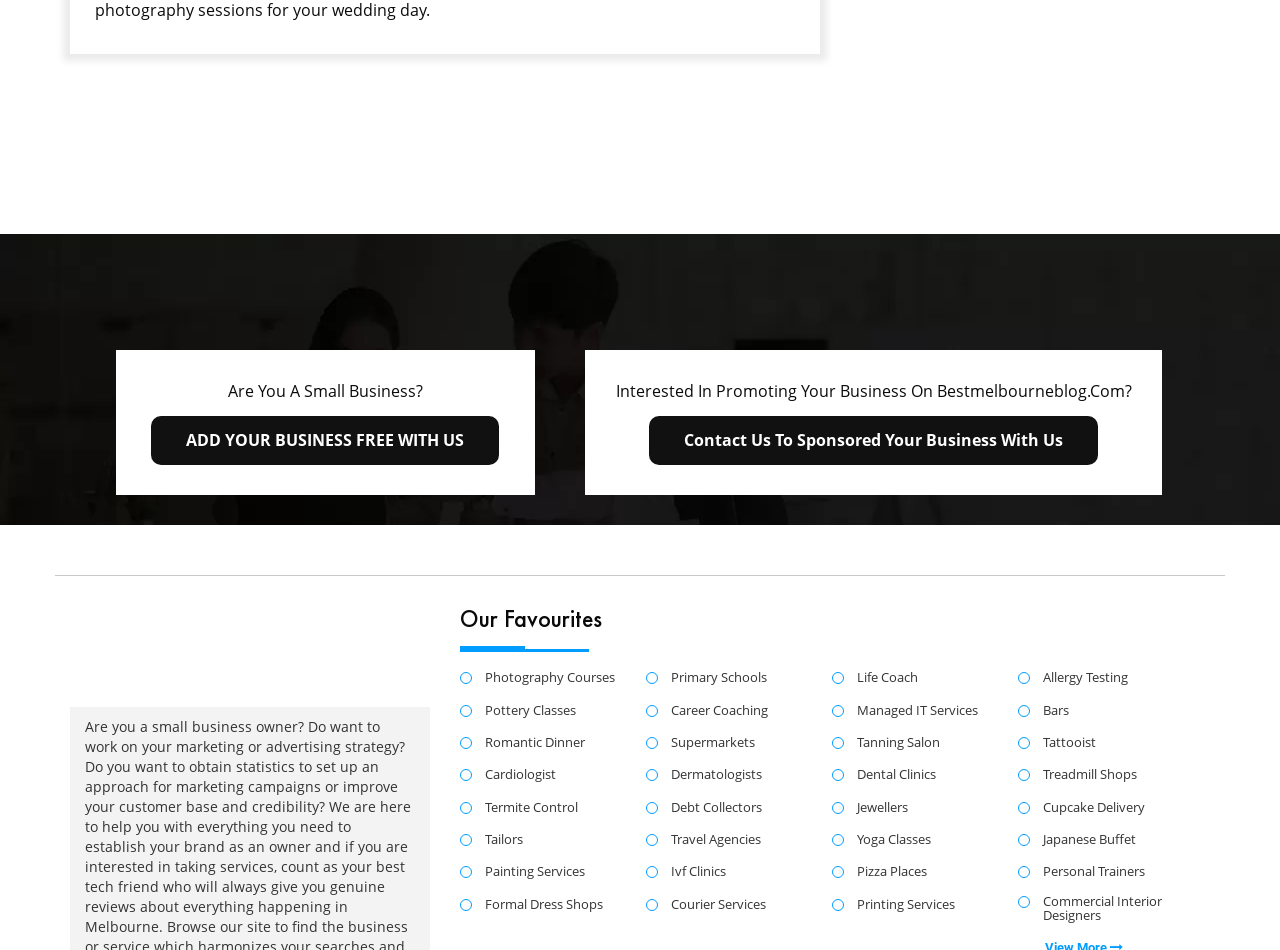Locate the UI element that matches the description Commercial Interior Designers in the webpage screenshot. Return the bounding box coordinates in the format (top-left x, top-left y, bottom-right x, bottom-right y), with values ranging from 0 to 1.

[0.795, 0.941, 0.941, 0.986]